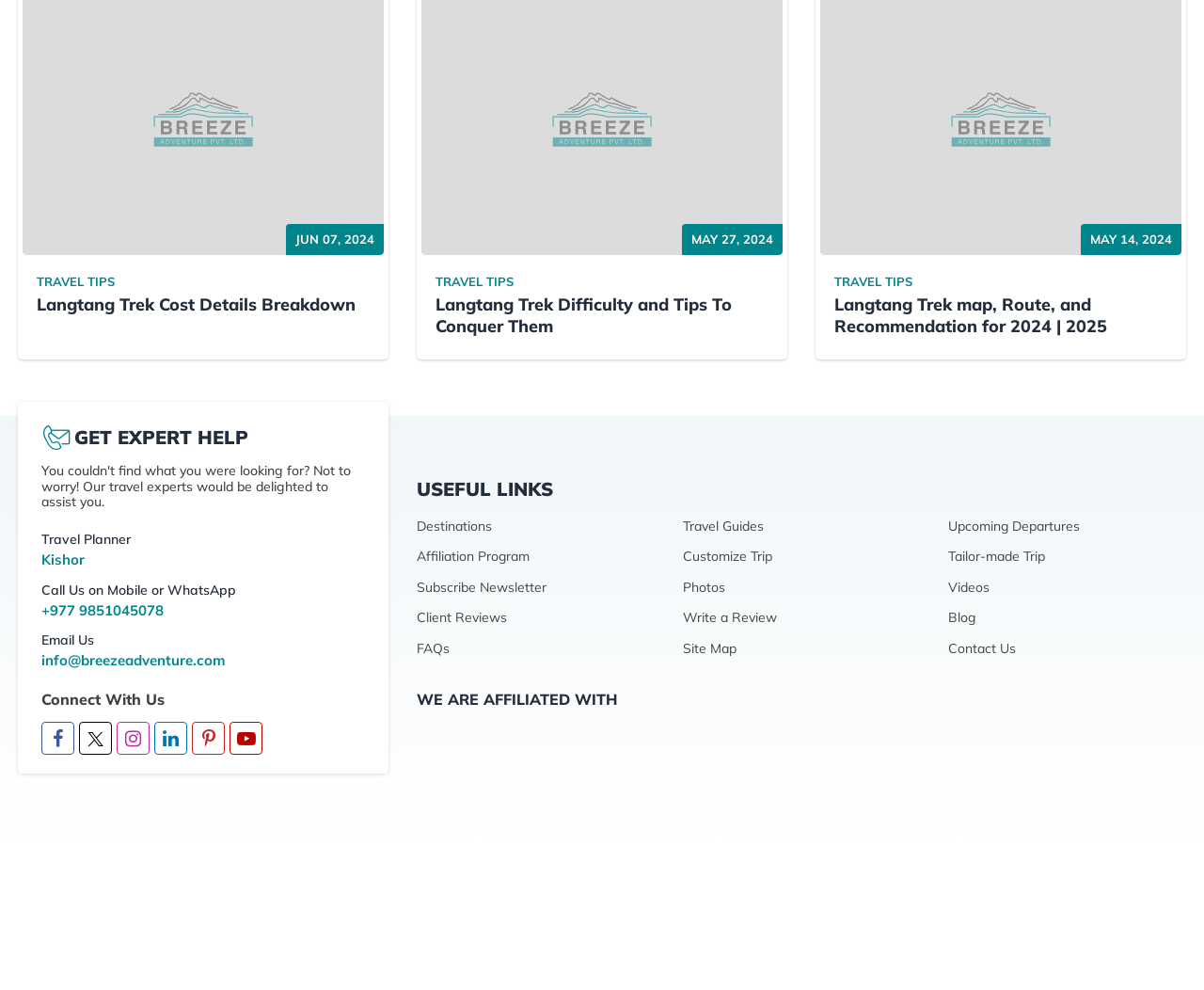Determine the bounding box coordinates of the target area to click to execute the following instruction: "Call or WhatsApp."

[0.034, 0.587, 0.196, 0.604]